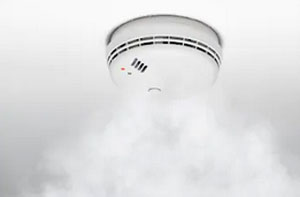What is the purpose of installing a smoke detector?
Craft a detailed and extensive response to the question.

The caption emphasizes the importance of installing professional fire alarm systems, like the smoke detector, to promote safety and provide peace of mind for residents. This implies that the primary purpose of installing a smoke detector is to protect lives and property from potential fire hazards.